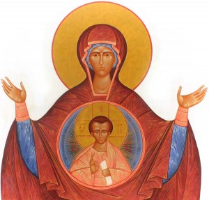Using the information in the image, give a comprehensive answer to the question: 
What is the significance of the golden halo?

The golden halo around Mary's head signifies her sanctity and divine favor, emphasizing her important place within Christian theology. This symbol is used to highlight her sacred and revered status in the Orthodox Church.